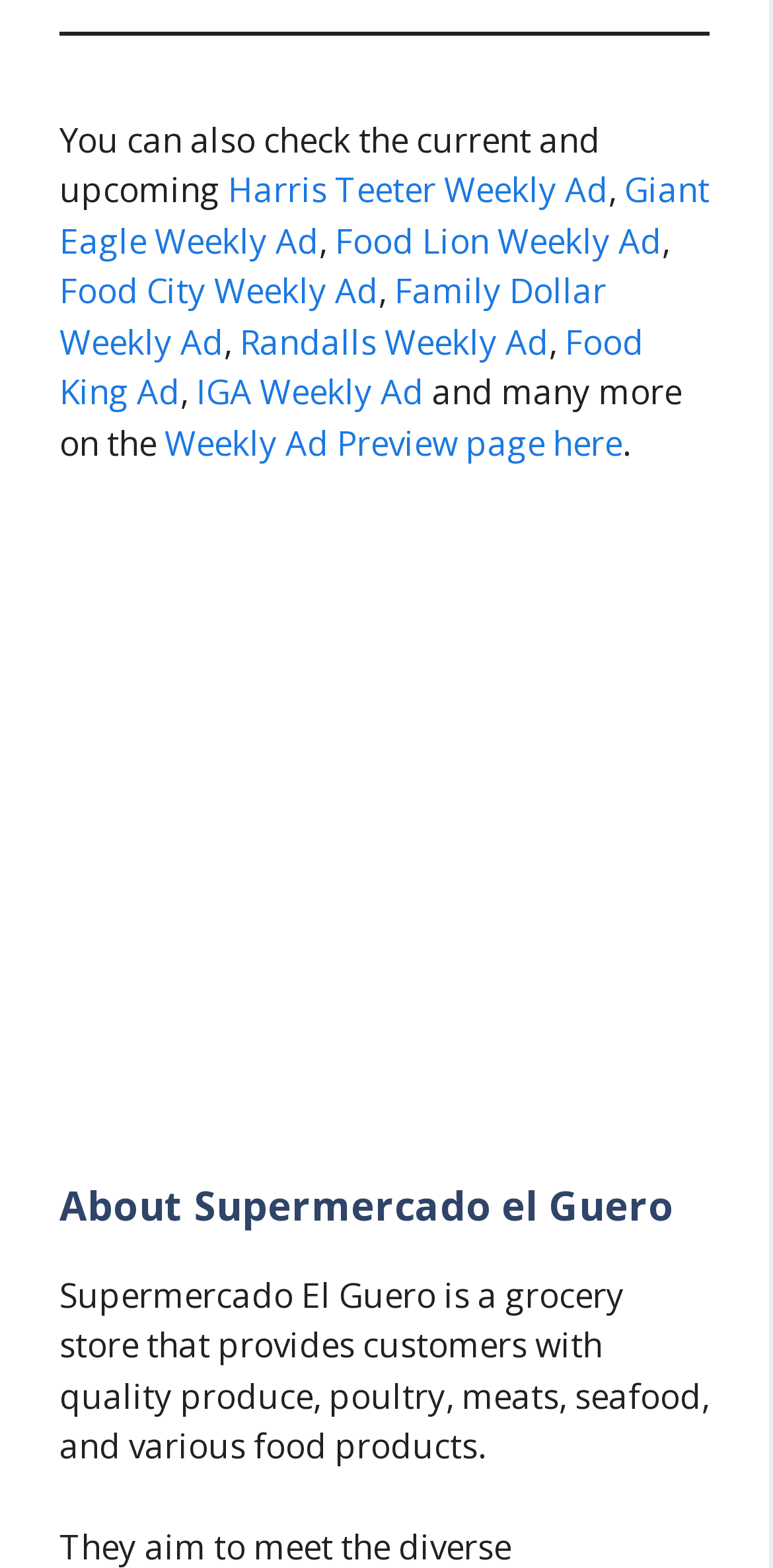Locate the bounding box coordinates of the element that should be clicked to execute the following instruction: "Read about Supermercado el Guero".

[0.077, 0.754, 0.918, 0.784]